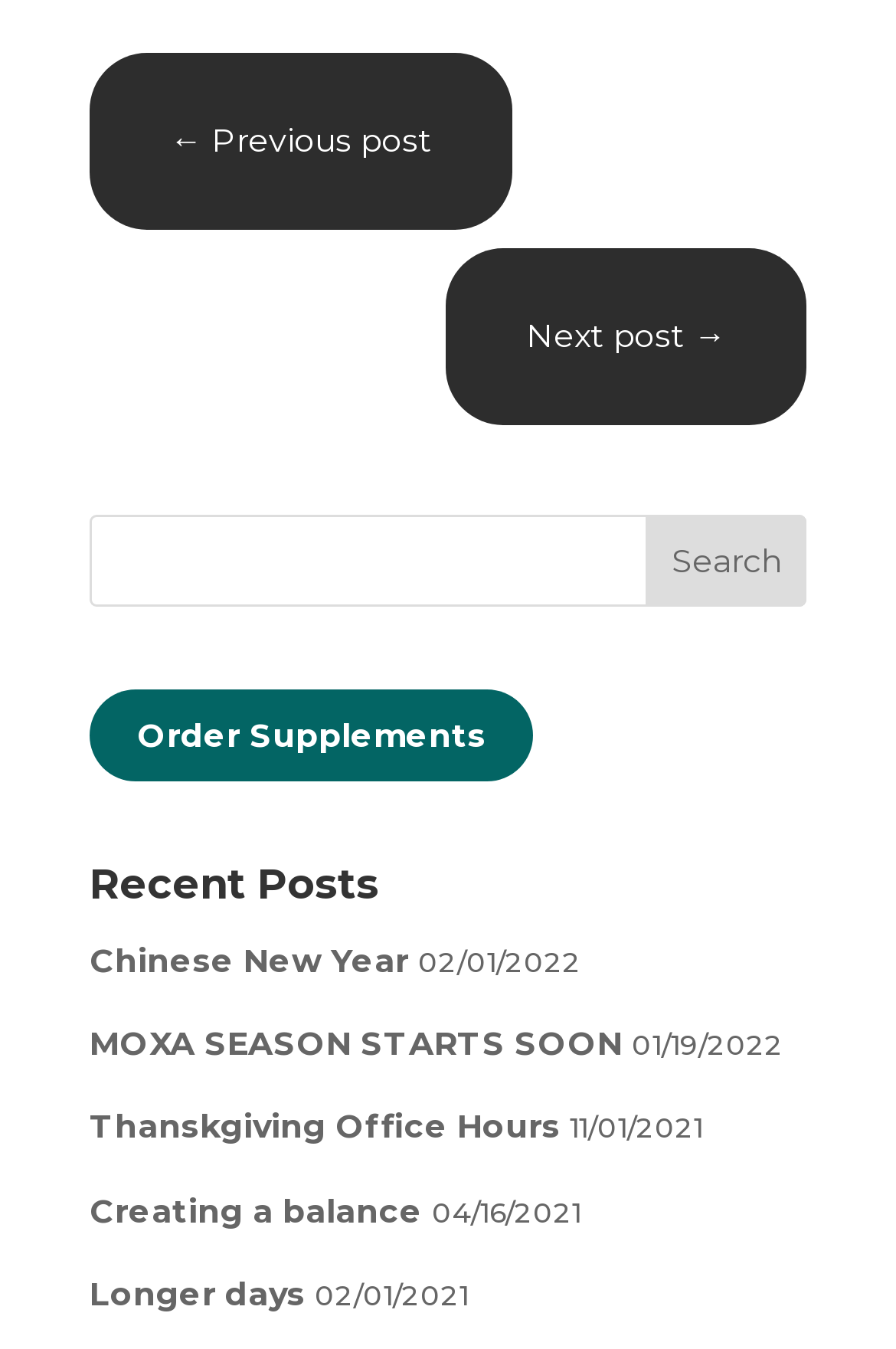Look at the image and write a detailed answer to the question: 
What is the date of the 'Chinese New Year' post?

The link 'Chinese New Year' is followed by the static text '02/01/2022', which suggests that it is the date of the post.